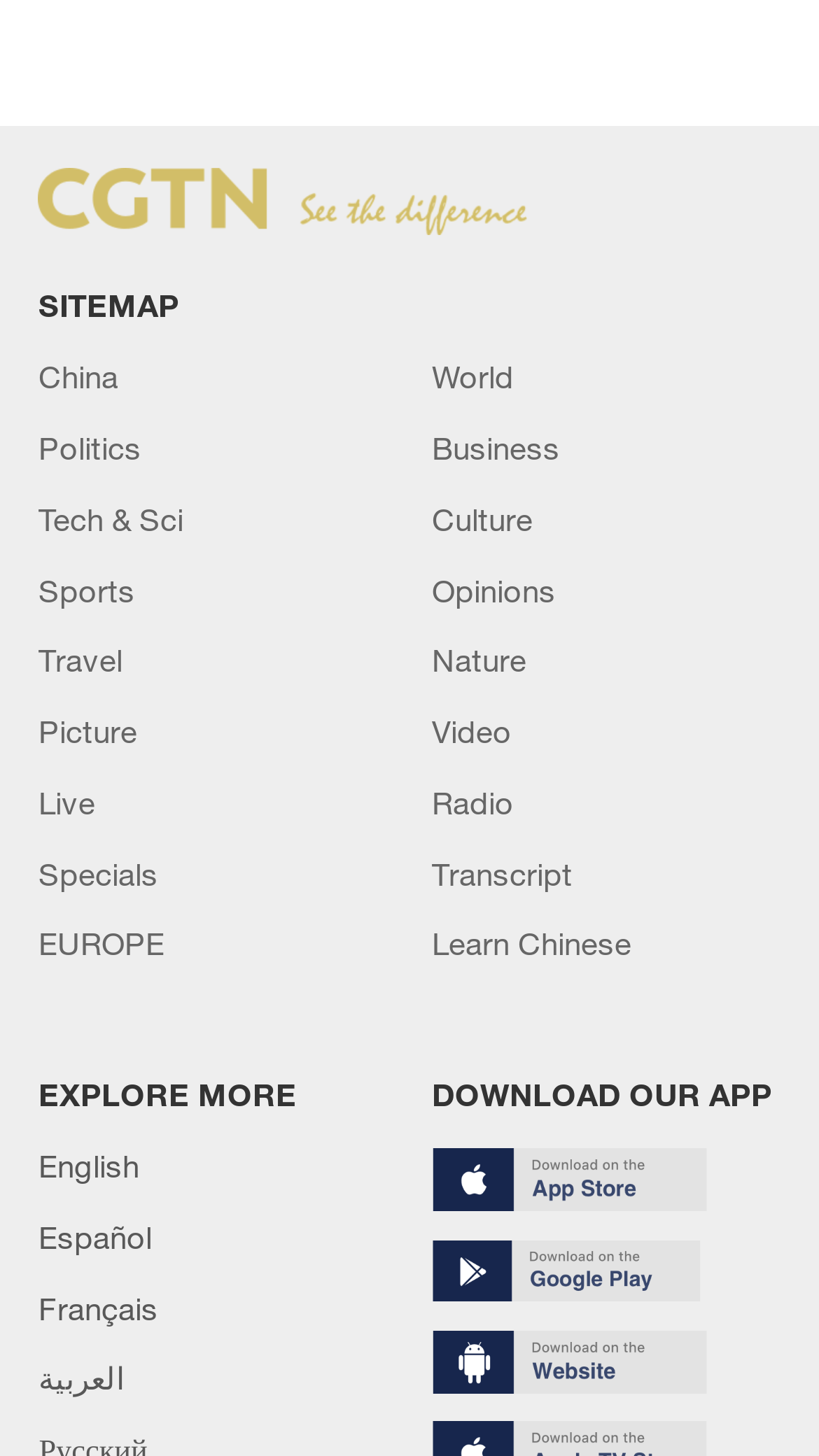What is the purpose of the 'DOWNLOAD OUR APP' button?
Using the image as a reference, answer the question with a short word or phrase.

To download an app